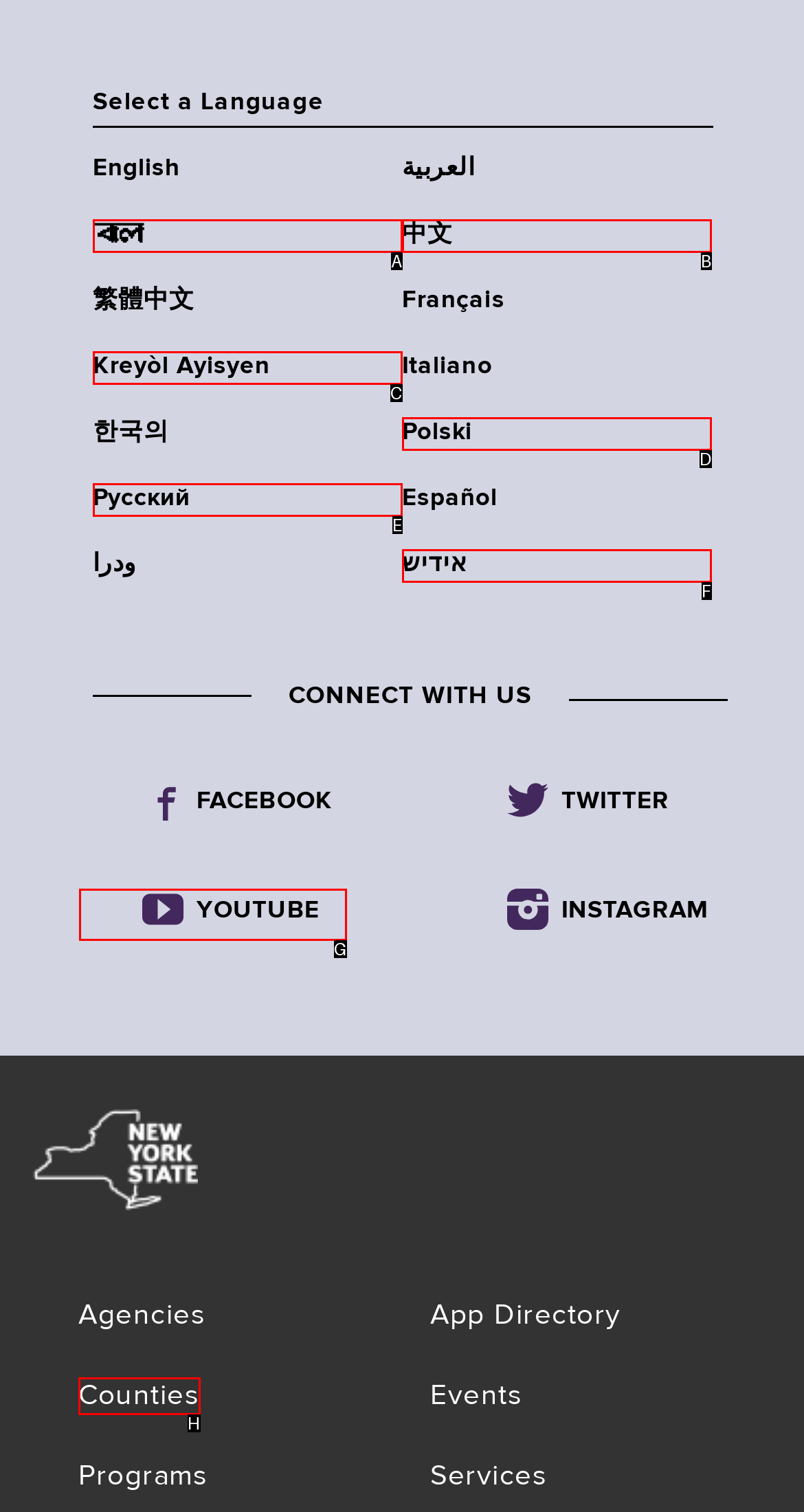Determine which option you need to click to execute the following task: Watch us on YouTube. Provide your answer as a single letter.

G